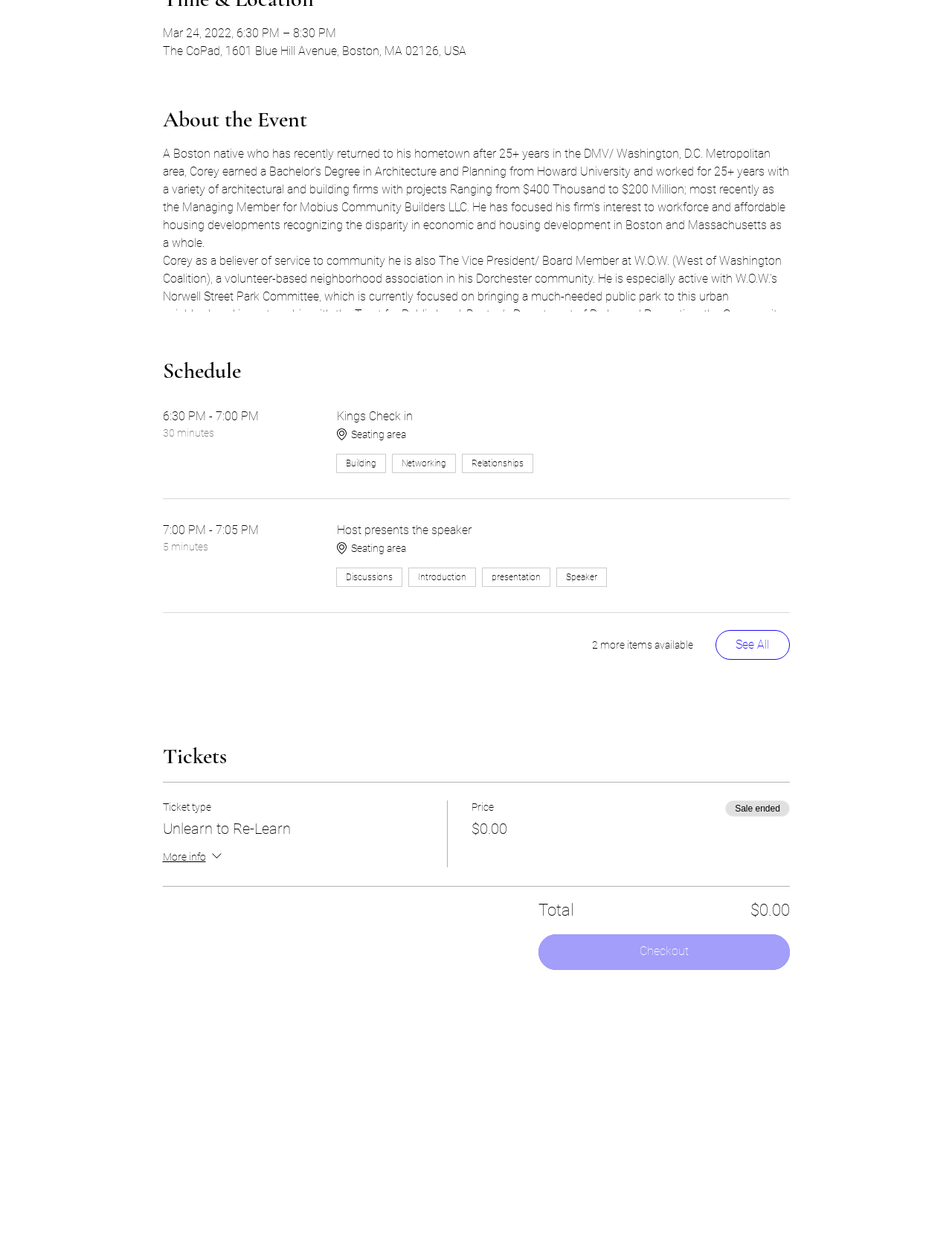Identify the bounding box coordinates of the clickable region necessary to fulfill the following instruction: "View the consolidated programme 2023 overview". The bounding box coordinates should be four float numbers between 0 and 1, i.e., [left, top, right, bottom].

None